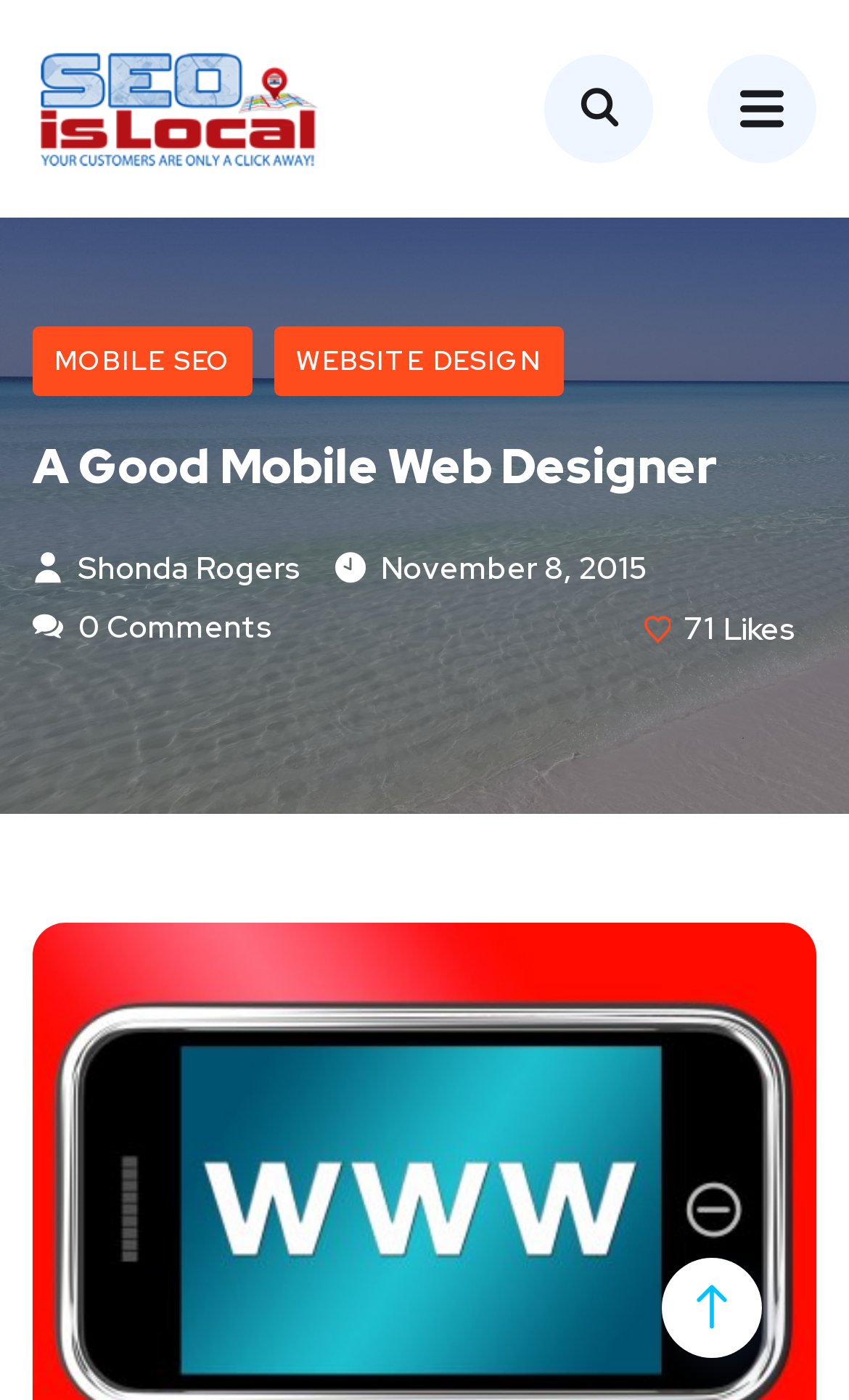What is the service provided by the company?
Using the image, provide a detailed and thorough answer to the question.

I found the link 'MOBILE SEO' and 'WEBSITE DESIGN' which suggests that the company provides Mobile Web Design services.